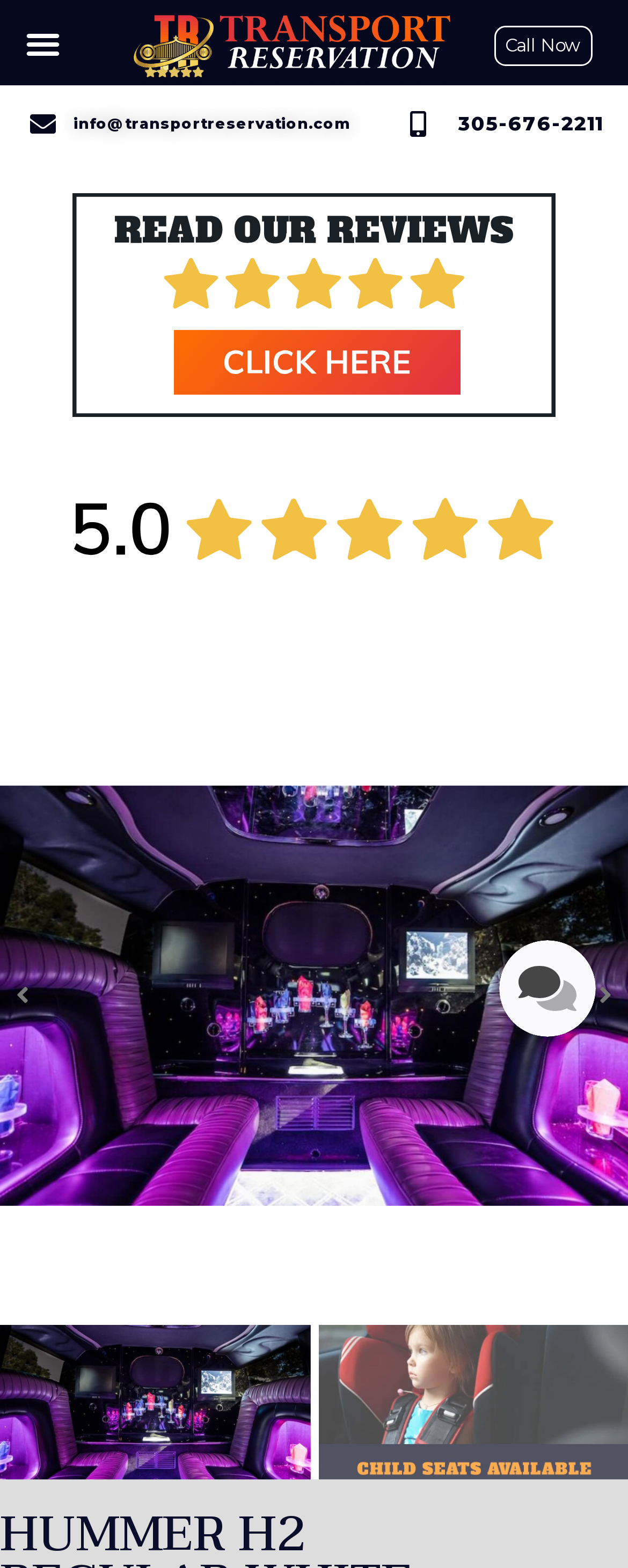Refer to the screenshot and answer the following question in detail:
What is the function of the 'Menu Toggle' button?

The 'Menu Toggle' button is likely used to expand or collapse a menu, allowing users to access more options or features on the webpage.